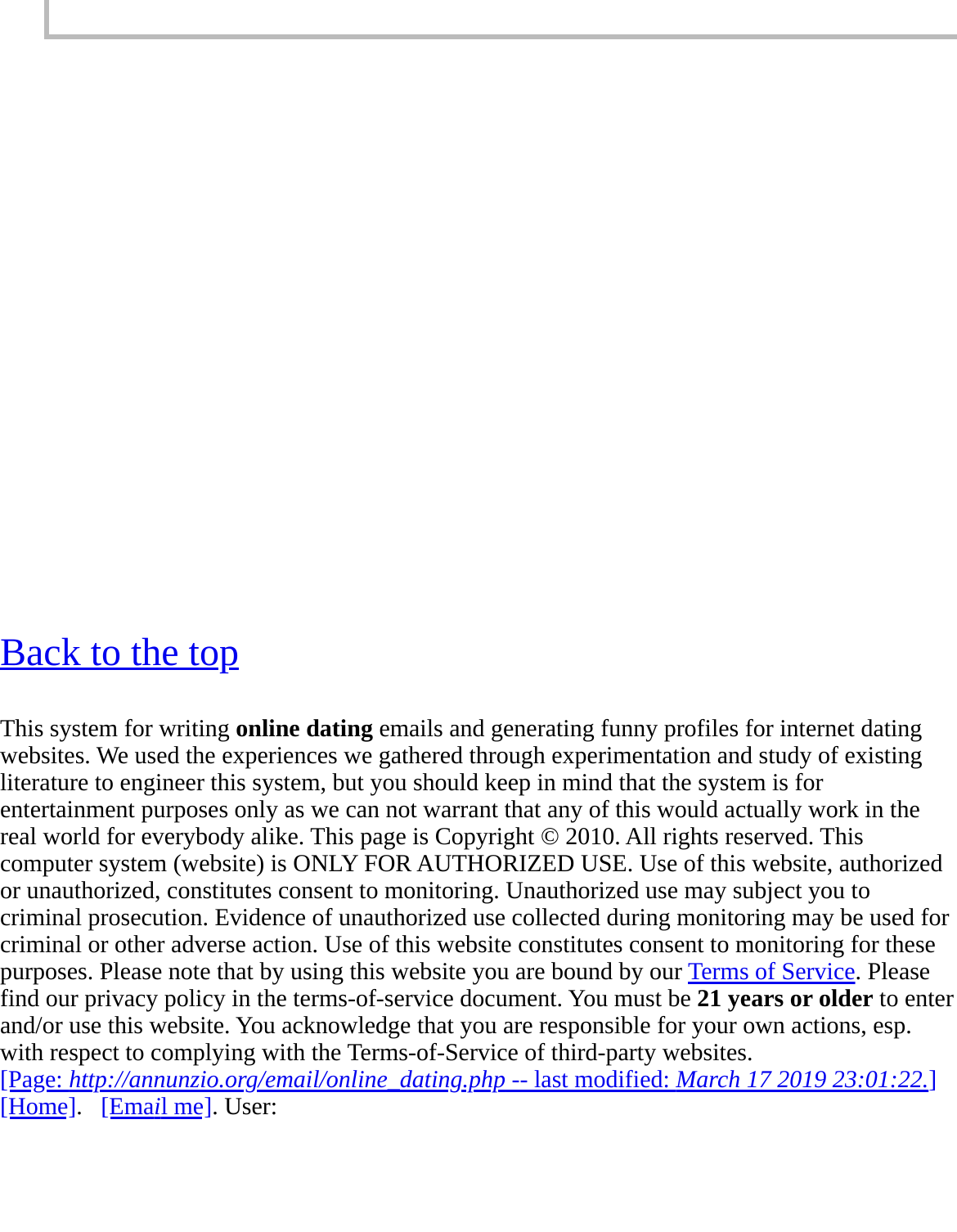Please use the details from the image to answer the following question comprehensively:
What is the copyright year of this website?

The copyright year is mentioned in the paragraph that starts with 'This page is Copyright', which states that the copyright year is 2010.